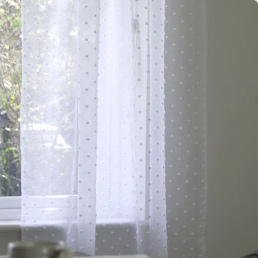Respond to the question below with a concise word or phrase:
What is the effect of the tufted dot patterns on the fabric?

Adds texture and charm